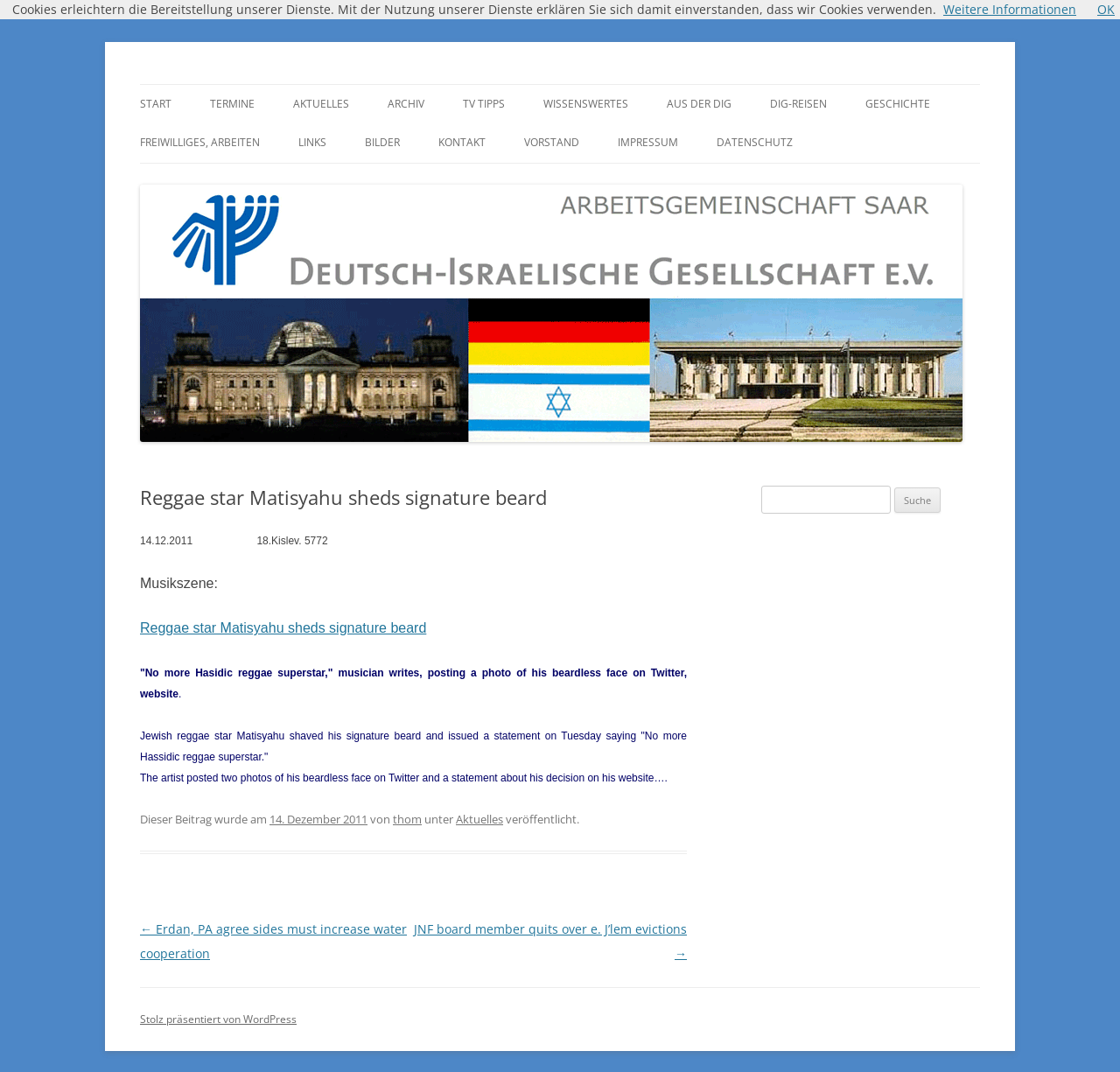Please identify the bounding box coordinates of the area I need to click to accomplish the following instruction: "Read the article 'Reggae star Matisyahu sheds signature beard'".

[0.125, 0.579, 0.381, 0.593]